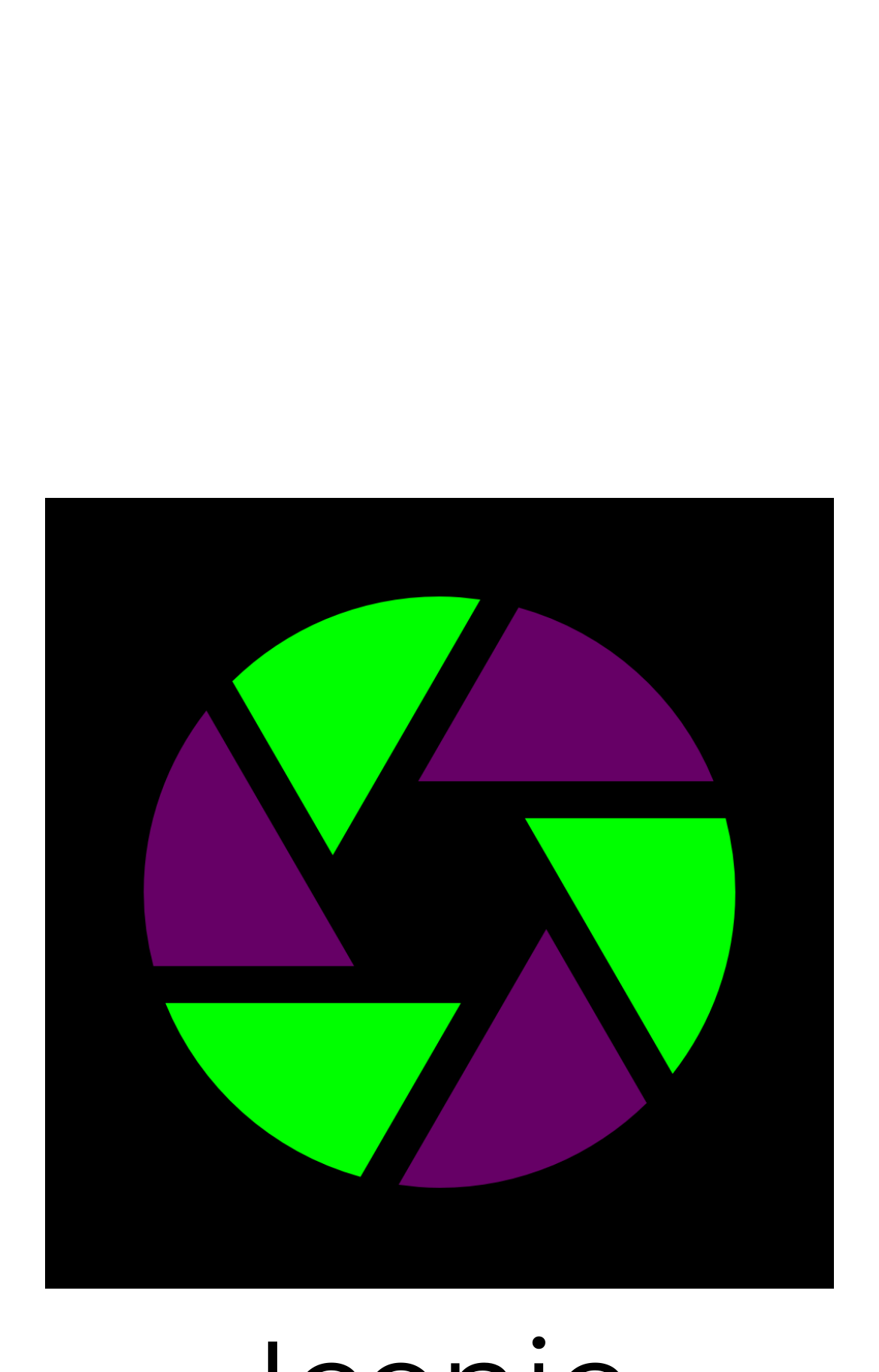Extract the primary headline from the webpage and present its text.

Iconic Gallery Tutorial